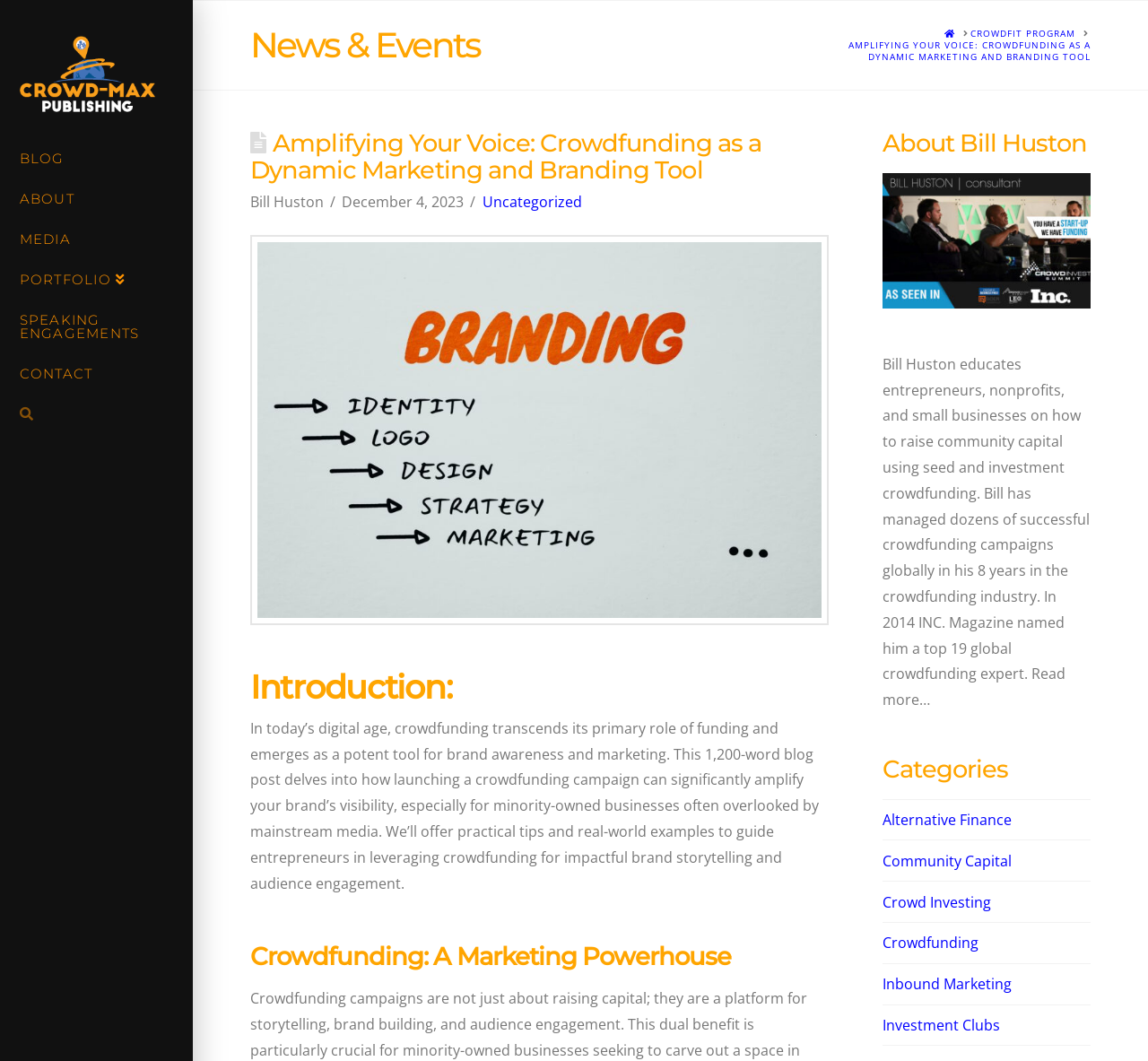Using the element description provided, determine the bounding box coordinates in the format (top-left x, top-left y, bottom-right x, bottom-right y). Ensure that all values are floating point numbers between 0 and 1. Element description: Speaking Engagements

[0.0, 0.284, 0.168, 0.335]